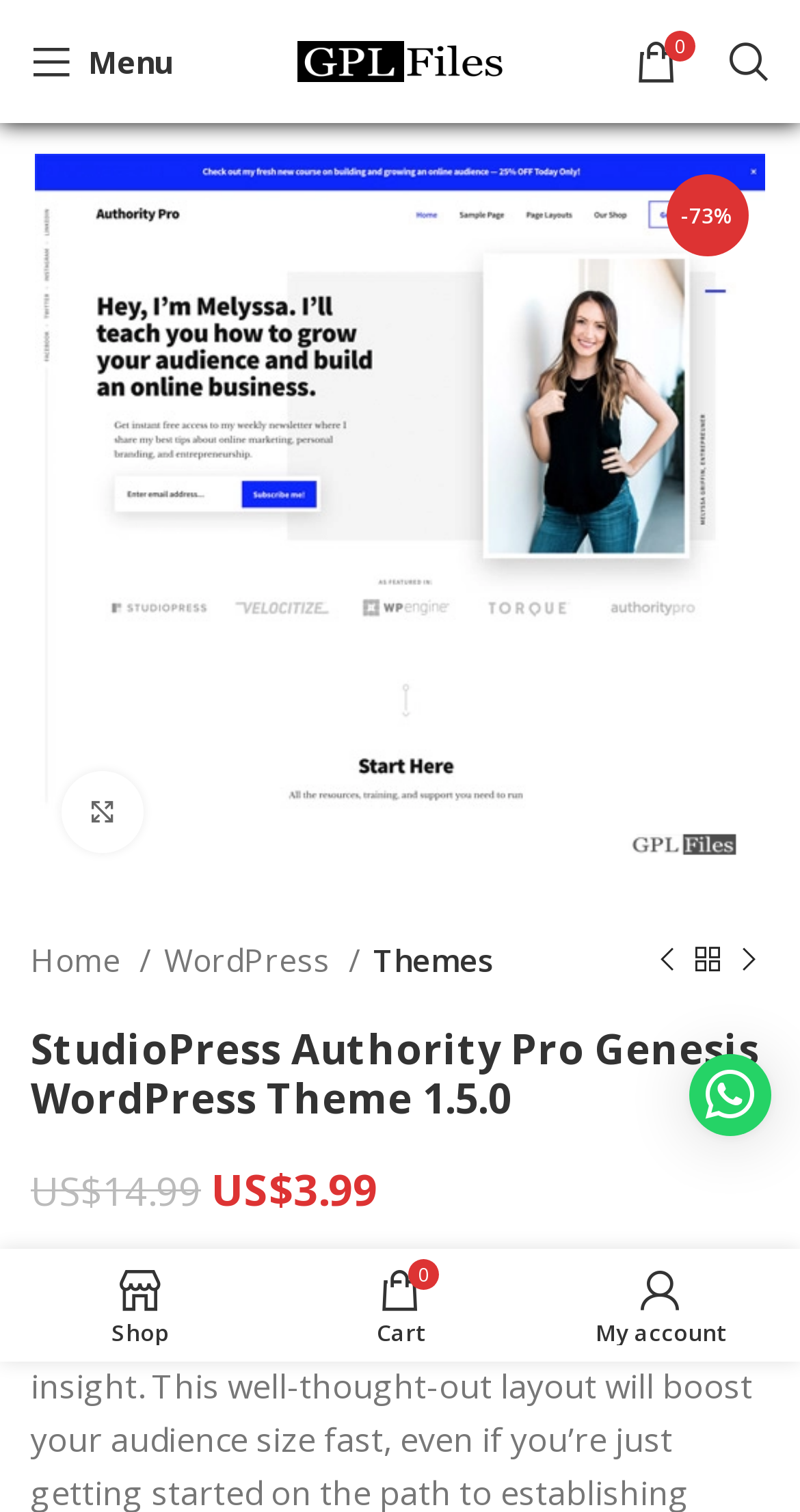Specify the bounding box coordinates of the element's area that should be clicked to execute the given instruction: "View citation information". The coordinates should be four float numbers between 0 and 1, i.e., [left, top, right, bottom].

None